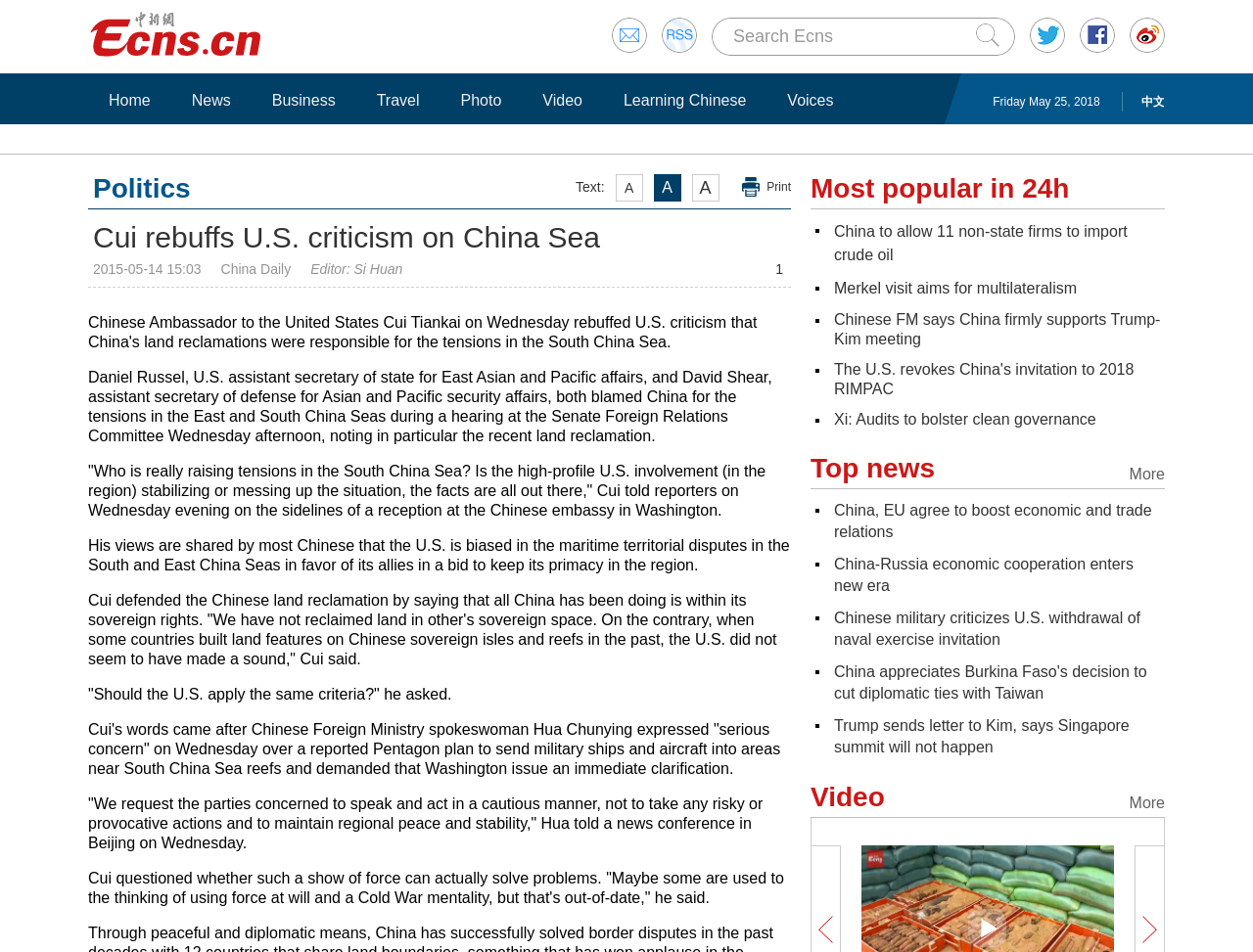What is the language of the link '中文'?
Please respond to the question thoroughly and include all relevant details.

I inferred that the language of the link '中文' is Chinese because '中文' is a Chinese character that means 'Chinese language' or 'Chinese characters'.